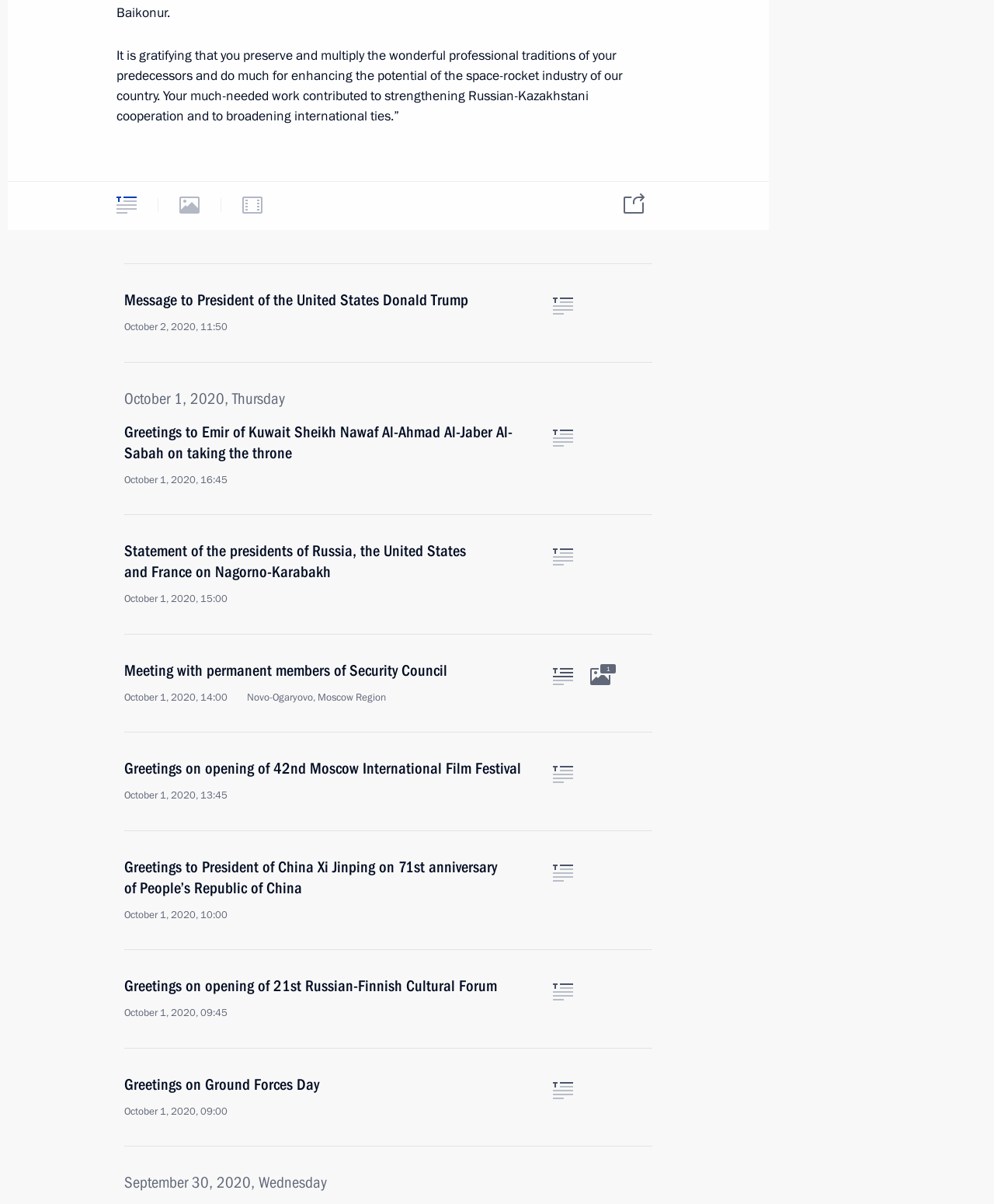Pinpoint the bounding box coordinates of the area that should be clicked to complete the following instruction: "Visit the President of Russia's current resource". The coordinates must be given as four float numbers between 0 and 1, i.e., [left, top, right, bottom].

[0.266, 0.786, 0.391, 0.808]